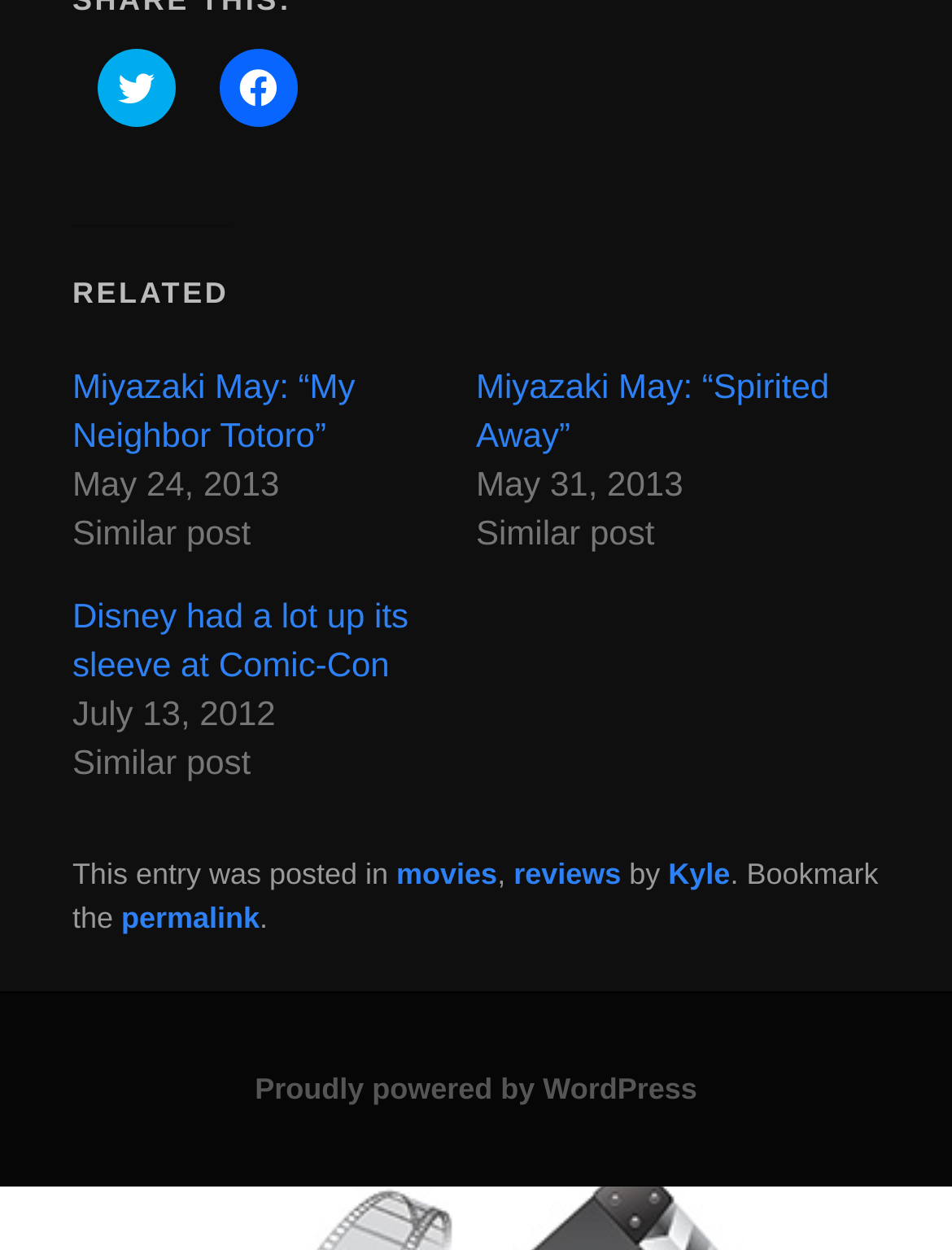Identify the bounding box for the UI element described as: "Miyazaki May: “My Neighbor Totoro”". Ensure the coordinates are four float numbers between 0 and 1, formatted as [left, top, right, bottom].

[0.076, 0.293, 0.373, 0.363]